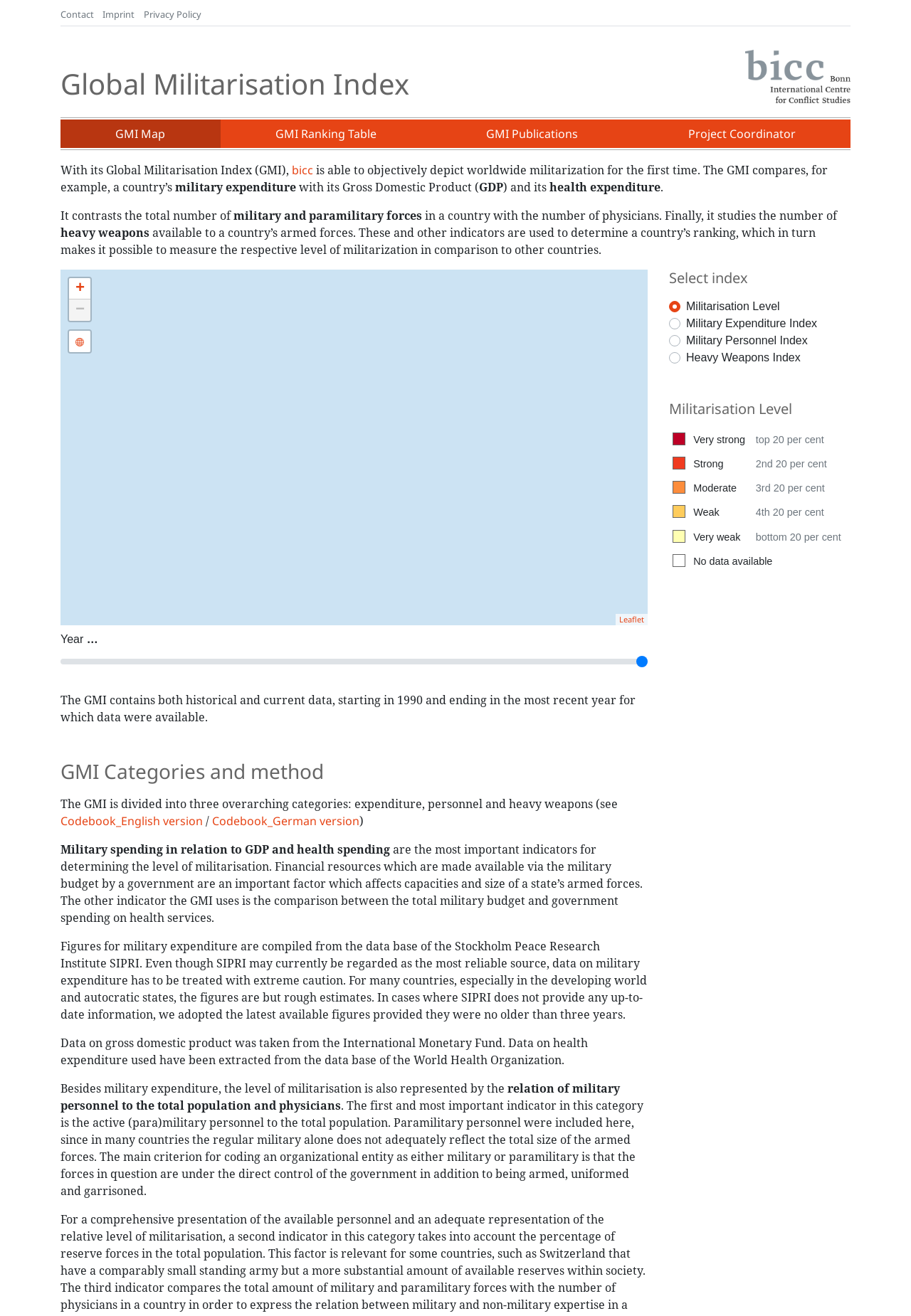Refer to the screenshot and give an in-depth answer to this question: What is the source of the military expenditure data?

The data on military expenditure is compiled from the database of the Stockholm Peace Research Institute (SIPRI), which is considered the most reliable source, although the figures are rough estimates for many countries, especially in the developing world and autocratic states.